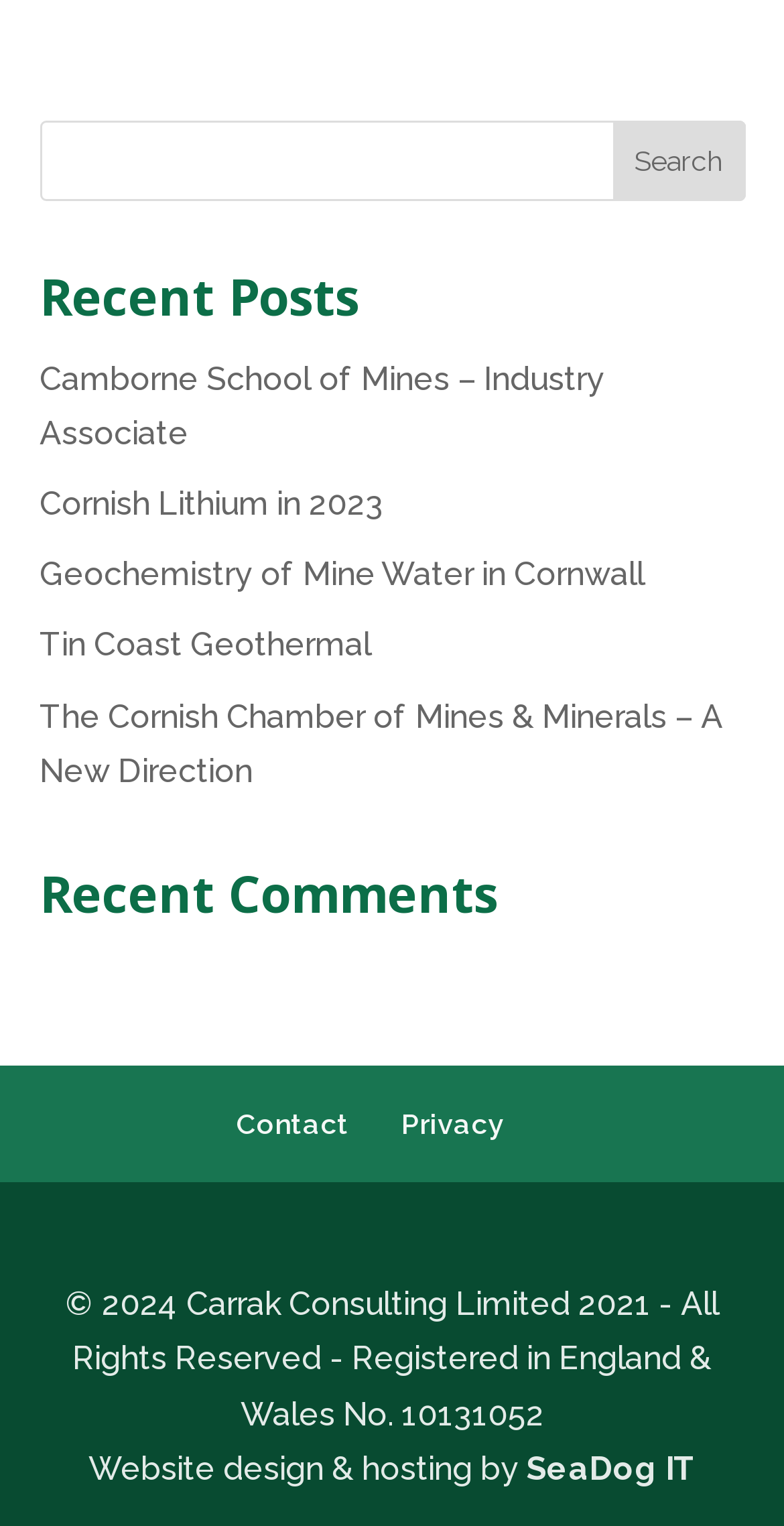How many links are under 'Recent Posts'?
Please provide a comprehensive answer to the question based on the webpage screenshot.

There are five links listed under the 'Recent Posts' heading, including 'Camborne School of Mines – Industry Associate', 'Cornish Lithium in 2023', 'Geochemistry of Mine Water in Cornwall', 'Tin Coast Geothermal', and 'The Cornish Chamber of Mines & Minerals – A New Direction'.